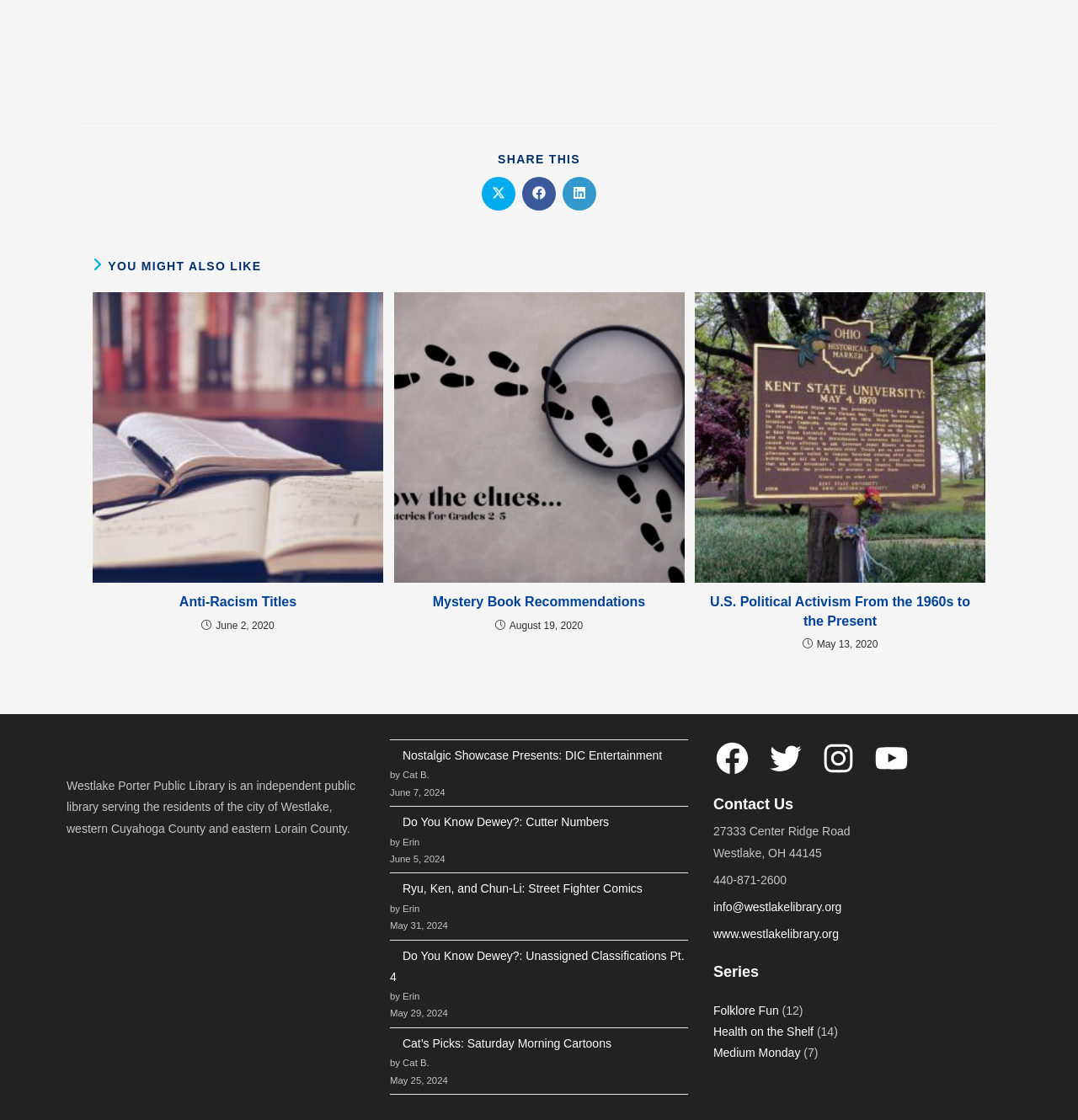Identify the bounding box coordinates for the element you need to click to achieve the following task: "Follow the library on Twitter". Provide the bounding box coordinates as four float numbers between 0 and 1, in the form [left, top, right, bottom].

[0.711, 0.66, 0.746, 0.694]